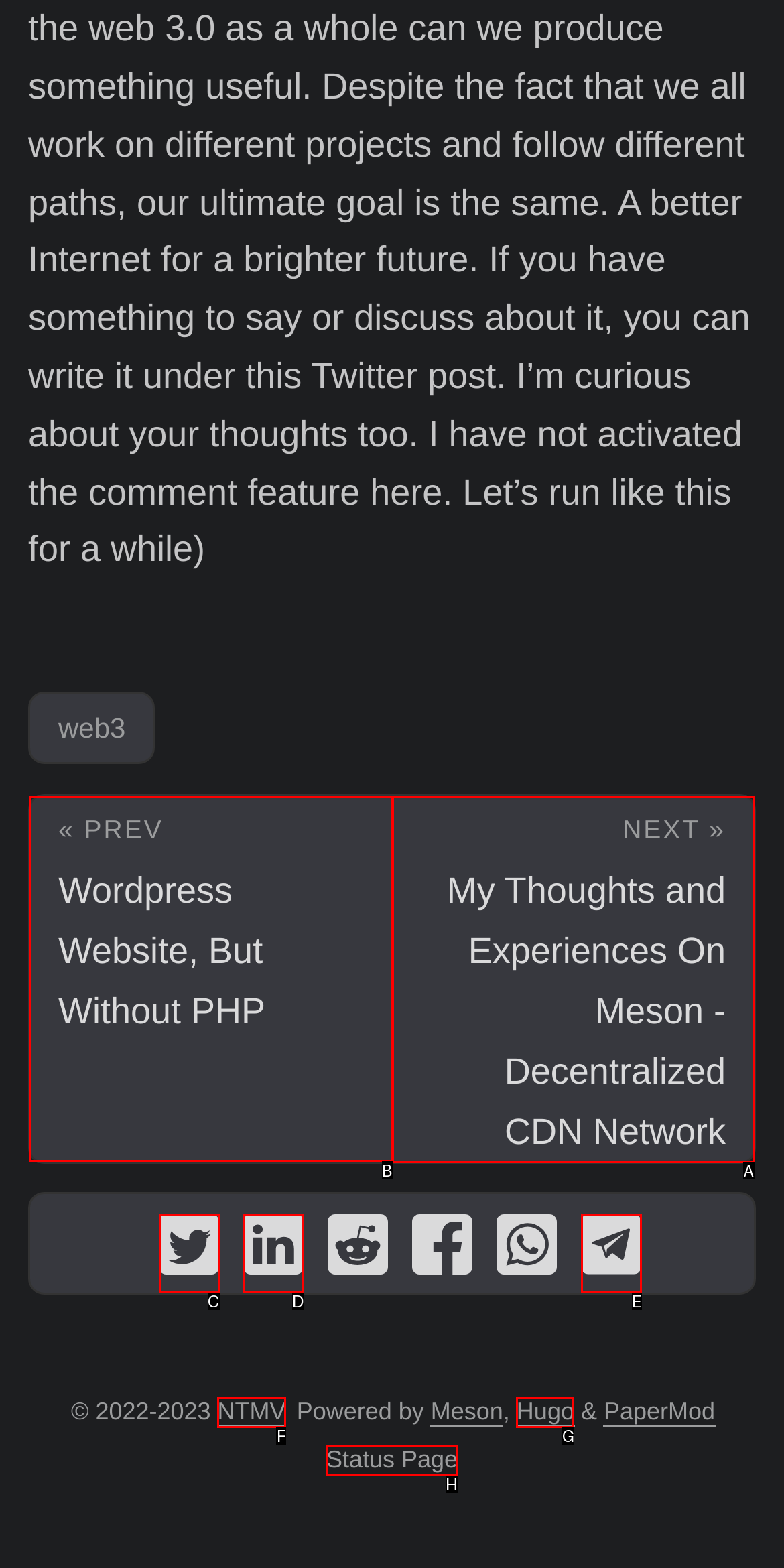Among the marked elements in the screenshot, which letter corresponds to the UI element needed for the task: go to previous Wordpress website?

B